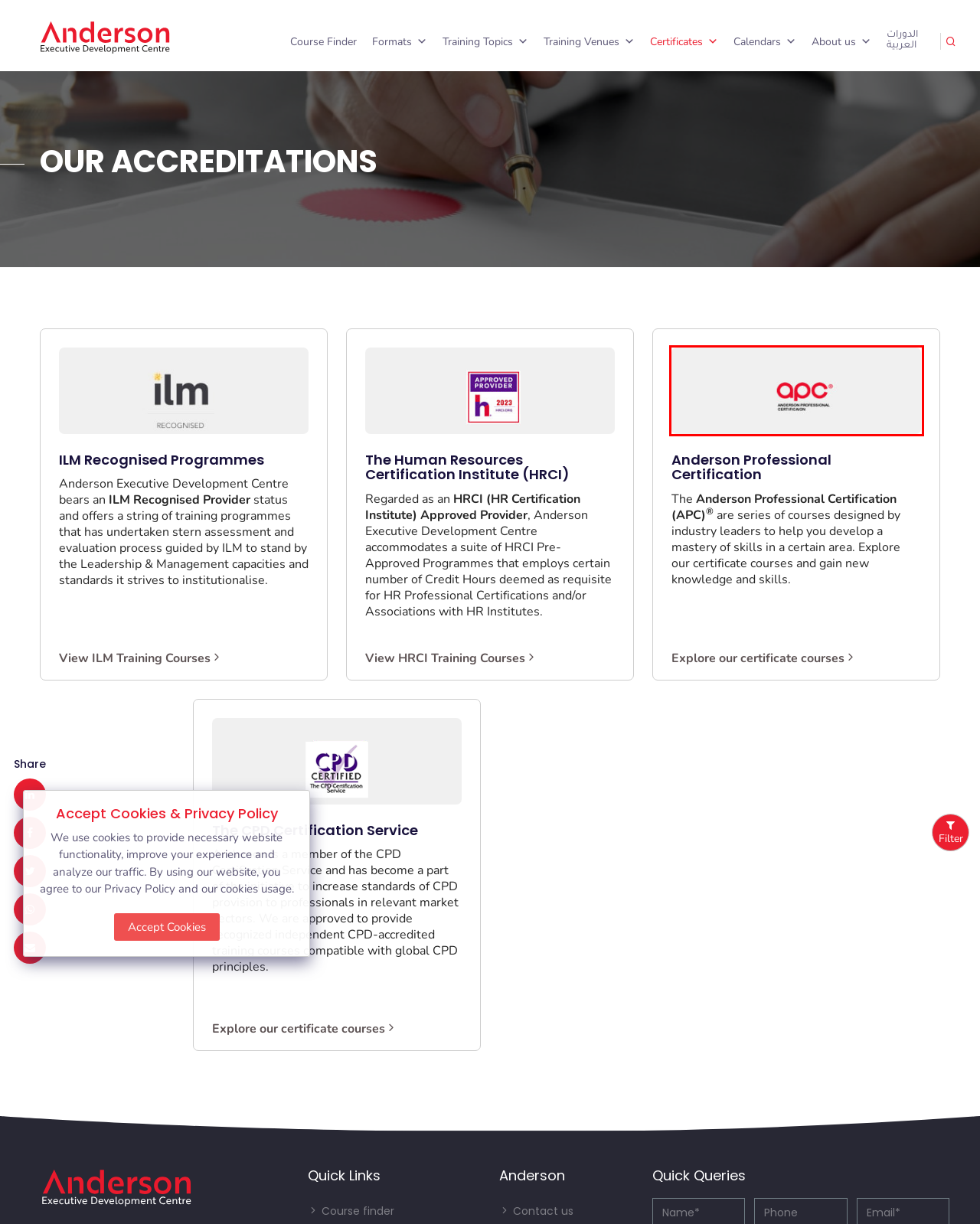You are presented with a screenshot of a webpage with a red bounding box. Select the webpage description that most closely matches the new webpage after clicking the element inside the red bounding box. The options are:
A. Anderson Professional Certification | Anderson
B. ILM Recognised Programmes | Anderson
C. Contact us | Anderson
D. The CPD Certification Service | Anderson
E. أندرسون للتدريب : دورات تدريبية في دبي , لندن , كوالالمبور , جنيف
F. Worldwide Training Solutions | Anderson
G. Anderson Training - Training Courses in Dubai, London, Istanbul, USA
H. HRCI Pre-Approved Programmes | Anderson

A